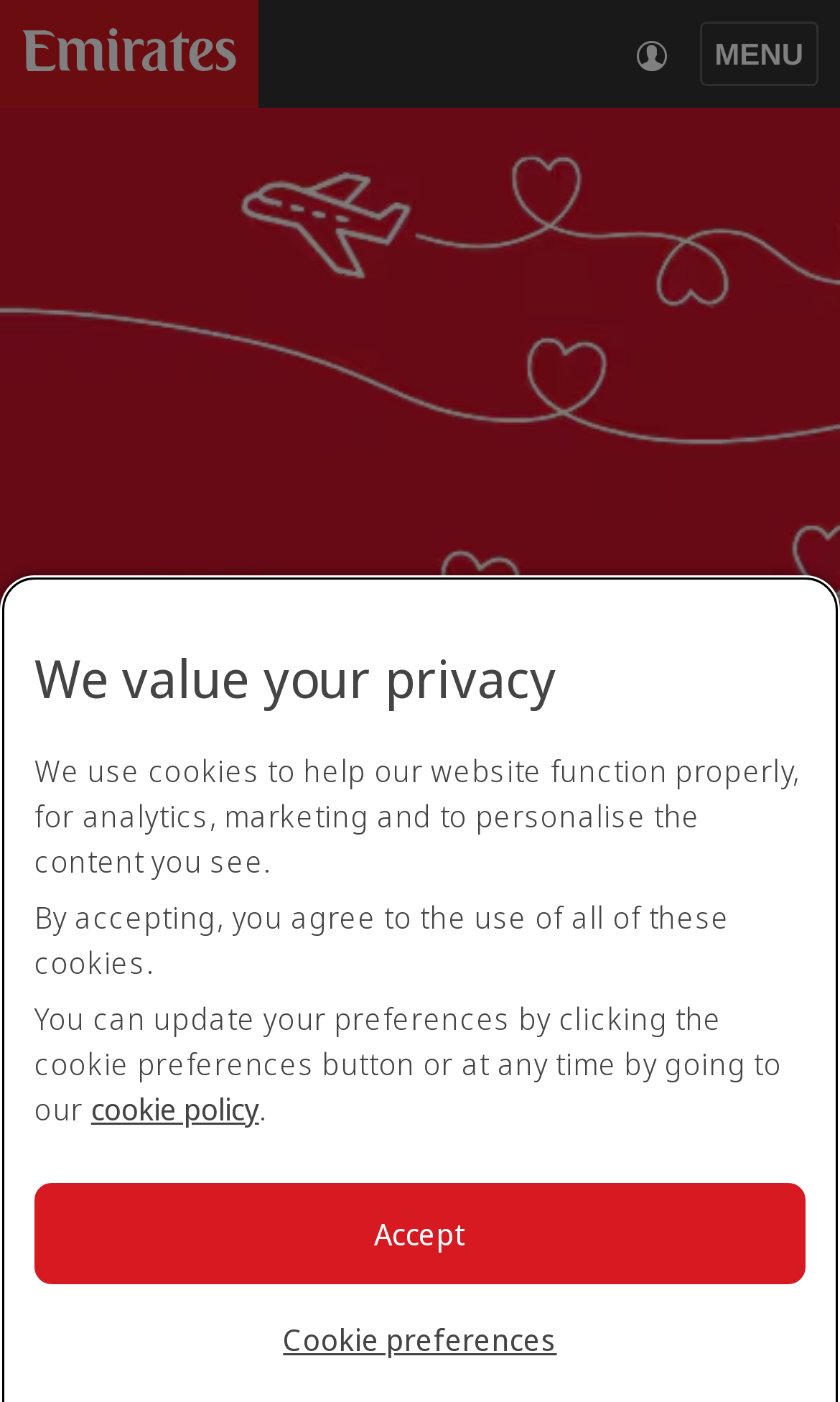What can be updated by clicking the cookie preferences button?
Based on the image, give a concise answer in the form of a single word or short phrase.

preferences